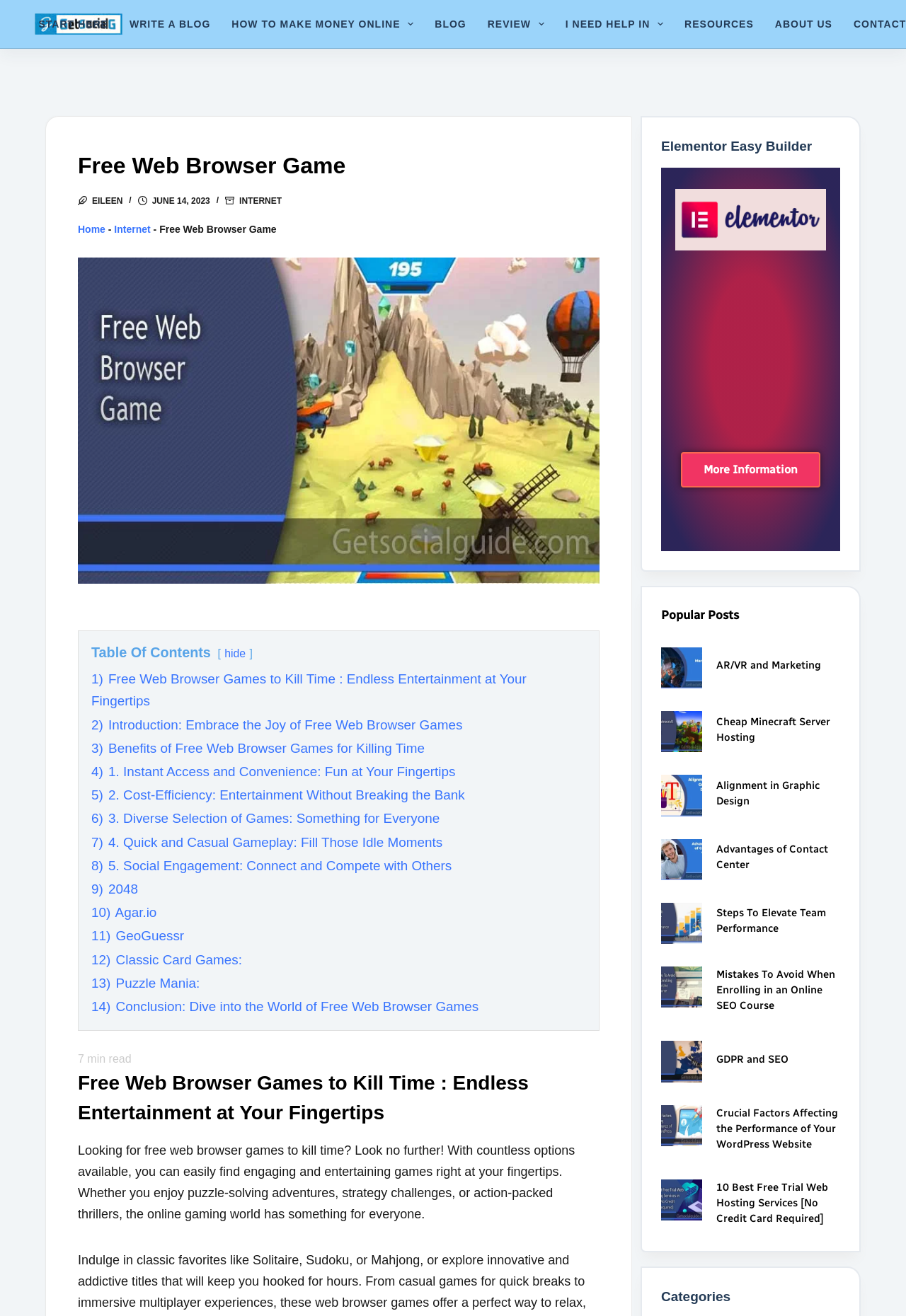By analyzing the image, answer the following question with a detailed response: What is the main topic of this webpage?

The main topic of this webpage is free web browser games, which is evident from the heading 'Free Web Browser Game' and the content that follows, discussing the benefits and types of free web browser games.